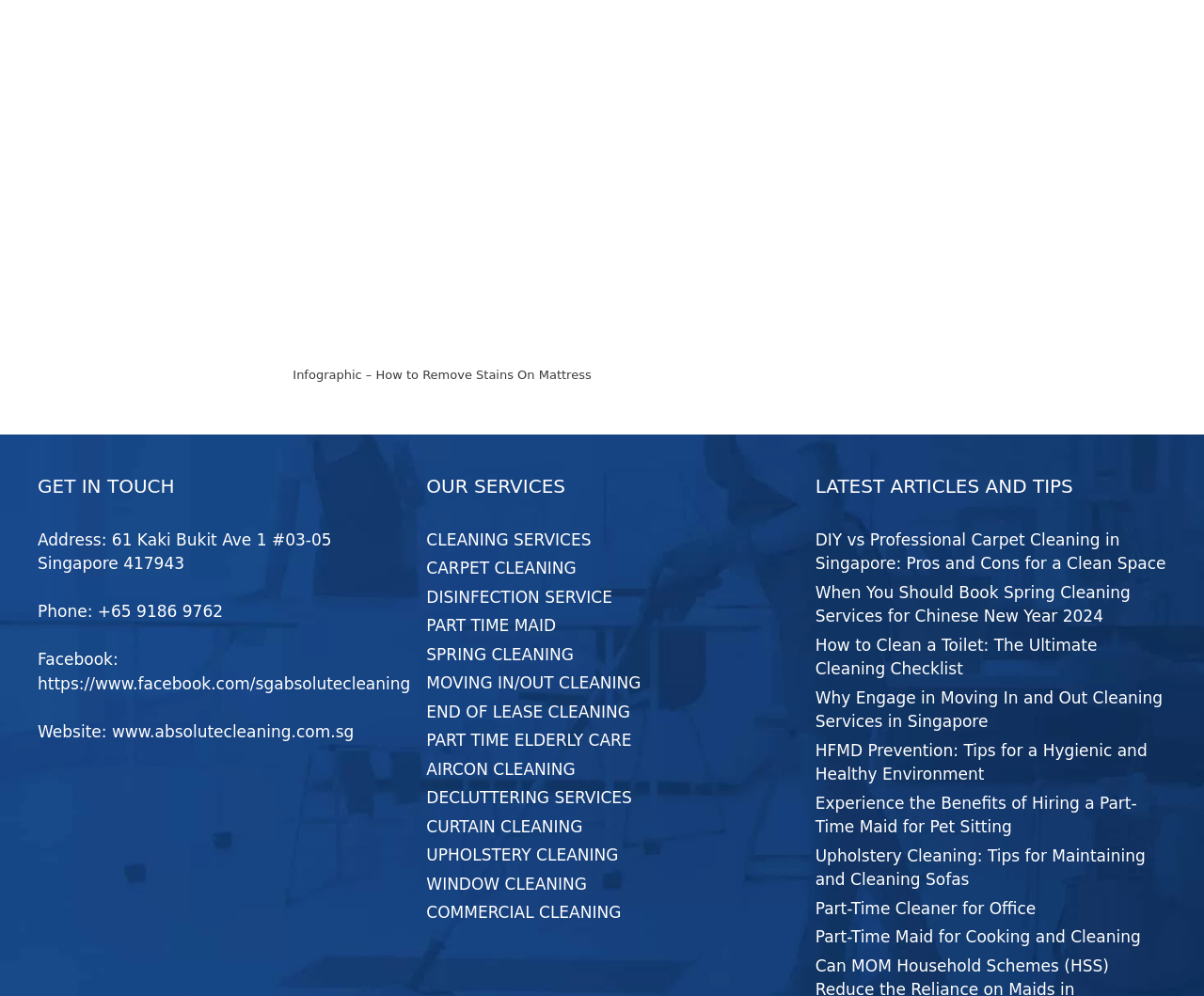How can I get in touch with the company?
Refer to the image and provide a concise answer in one word or phrase.

Phone, Facebook, Website